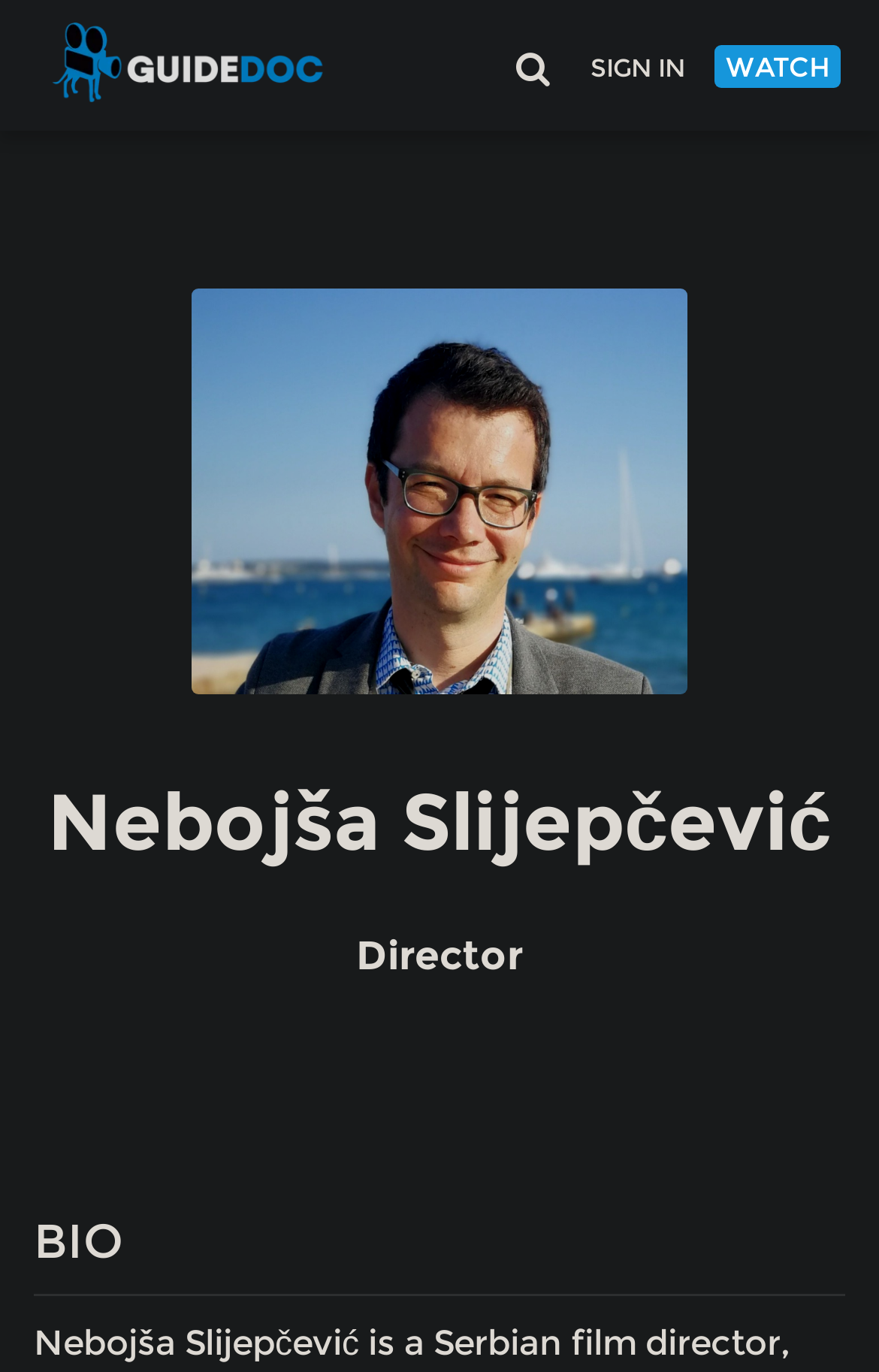What type of content is featured on this webpage?
Using the image, provide a concise answer in one word or a short phrase.

Documentaries